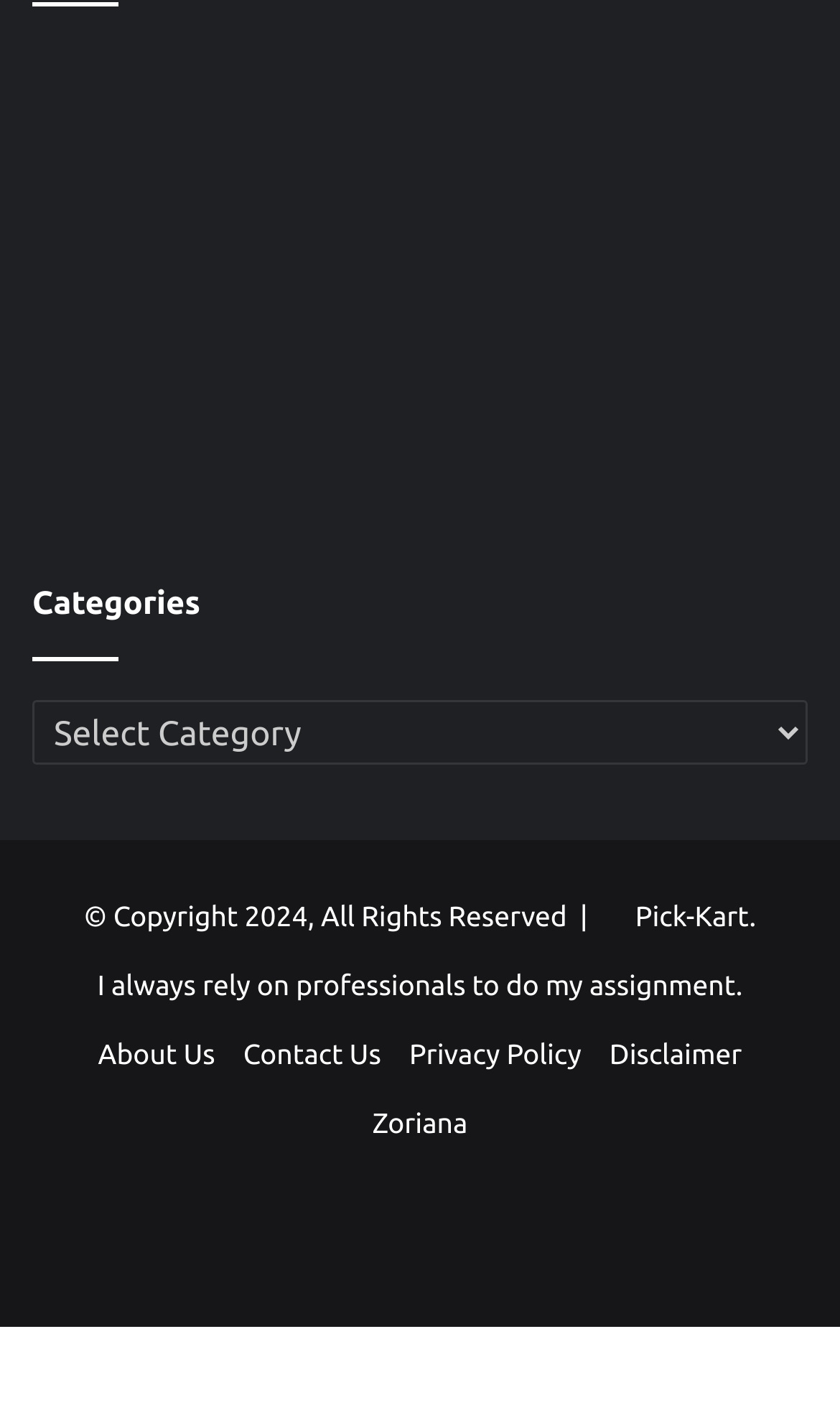Give the bounding box coordinates for this UI element: "do my assignment". The coordinates should be four float numbers between 0 and 1, arranged as [left, top, right, bottom].

[0.602, 0.687, 0.876, 0.708]